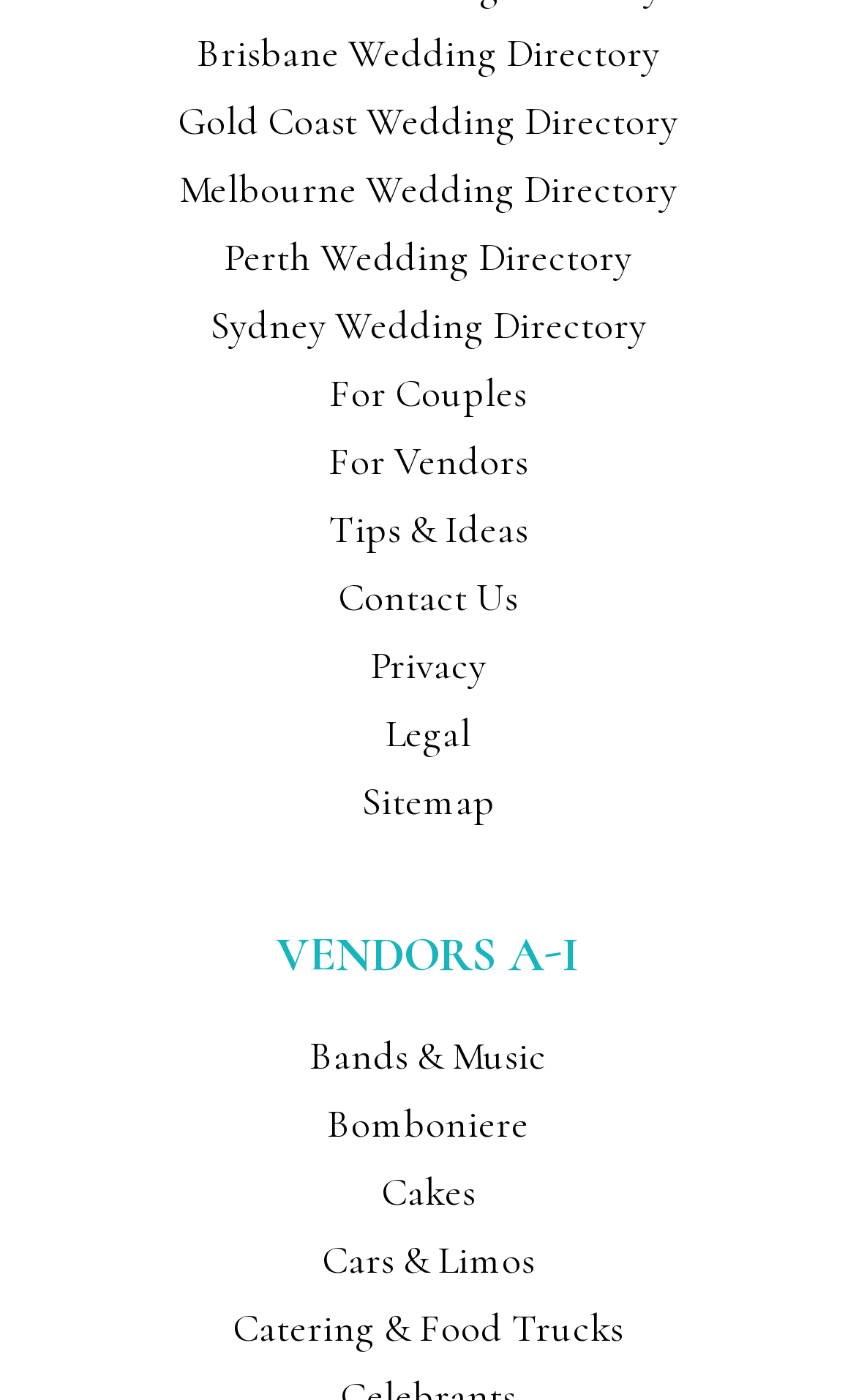What is the last link in the vendor section?
Give a single word or phrase answer based on the content of the image.

Catering & Food Trucks